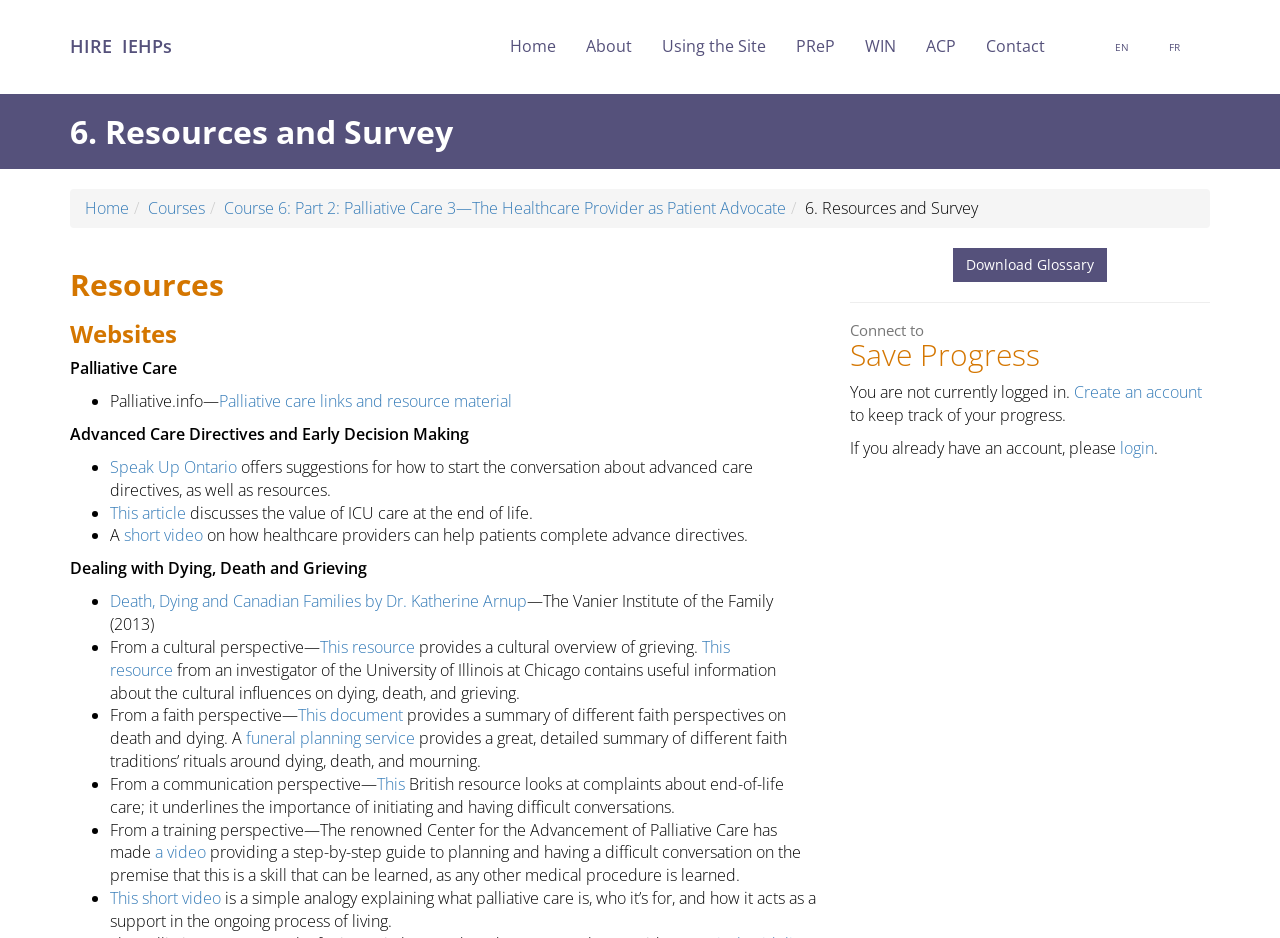Identify the bounding box coordinates of the clickable section necessary to follow the following instruction: "Visit the 'About' page". The coordinates should be presented as four float numbers from 0 to 1, i.e., [left, top, right, bottom].

[0.446, 0.022, 0.505, 0.076]